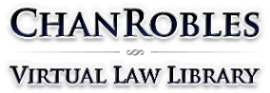Give a one-word or short phrase answer to this question: 
What is the focus of the legal information on this platform?

Philippine law